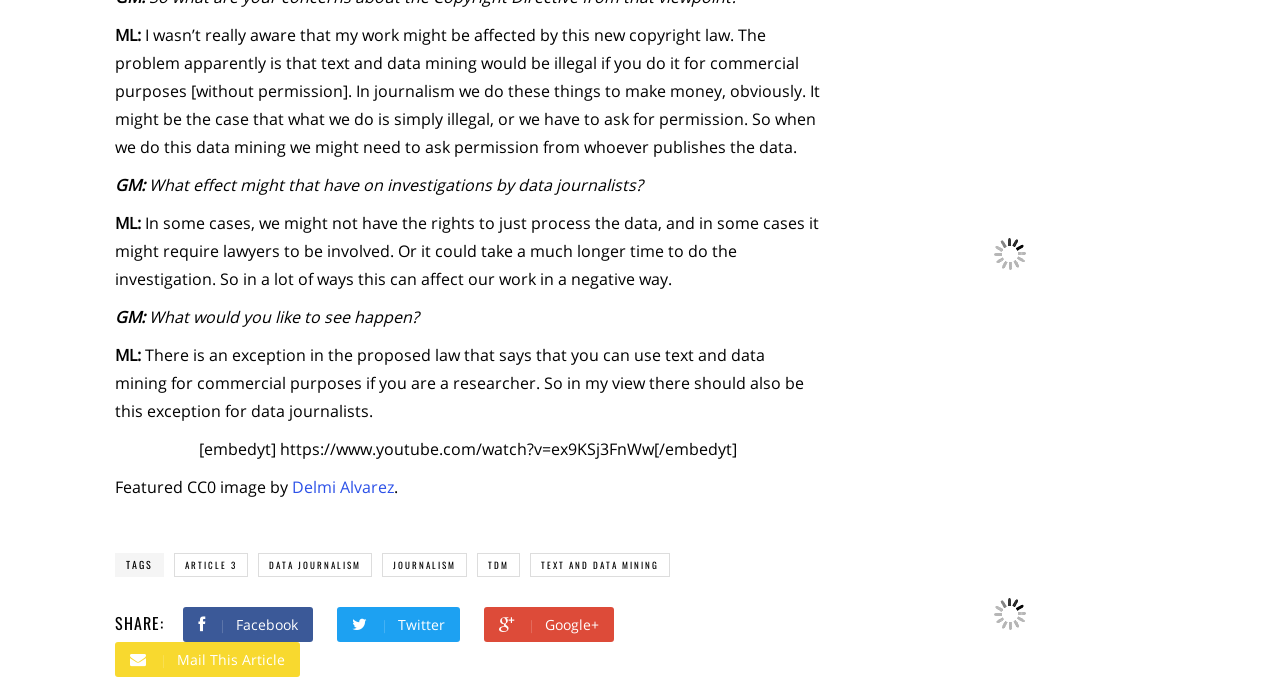Provide a single word or phrase to answer the given question: 
How many links are there in the TAGS section?

5